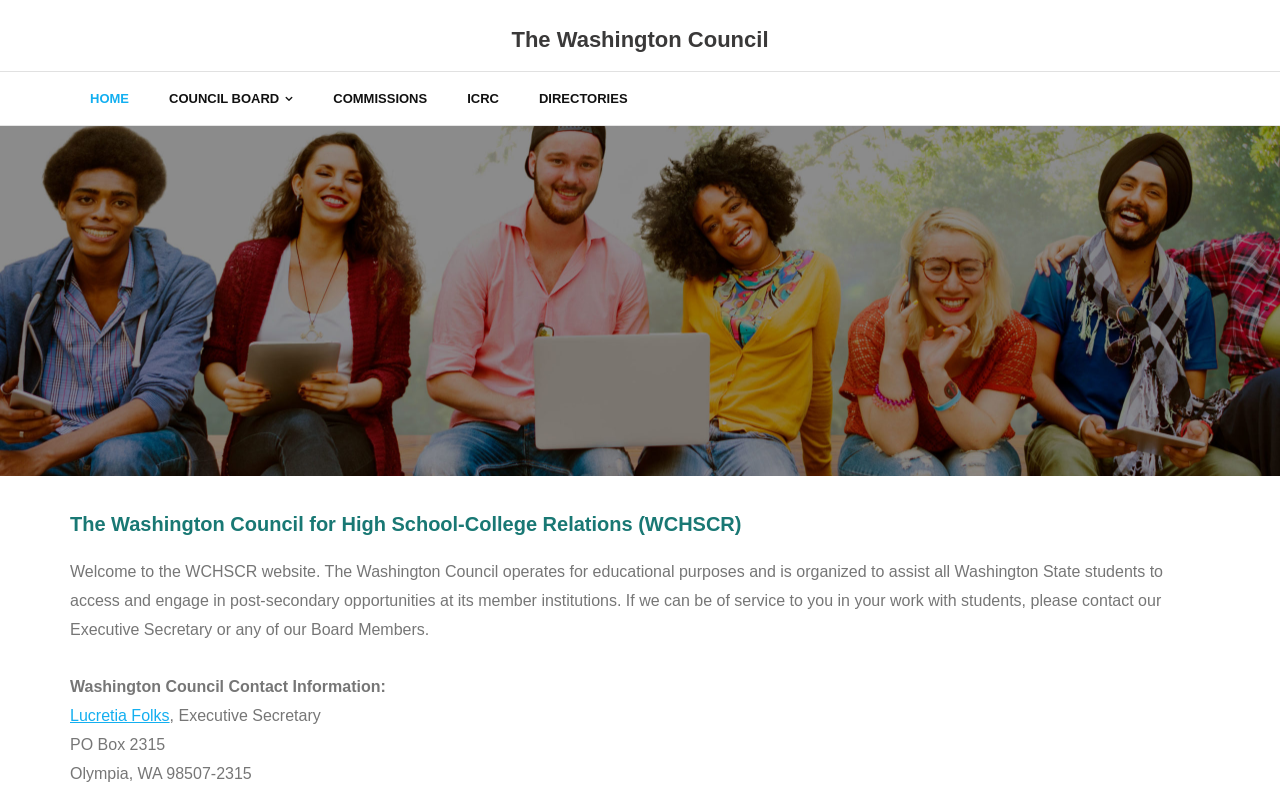Given the description "HOME", determine the bounding box of the corresponding UI element.

[0.055, 0.091, 0.116, 0.159]